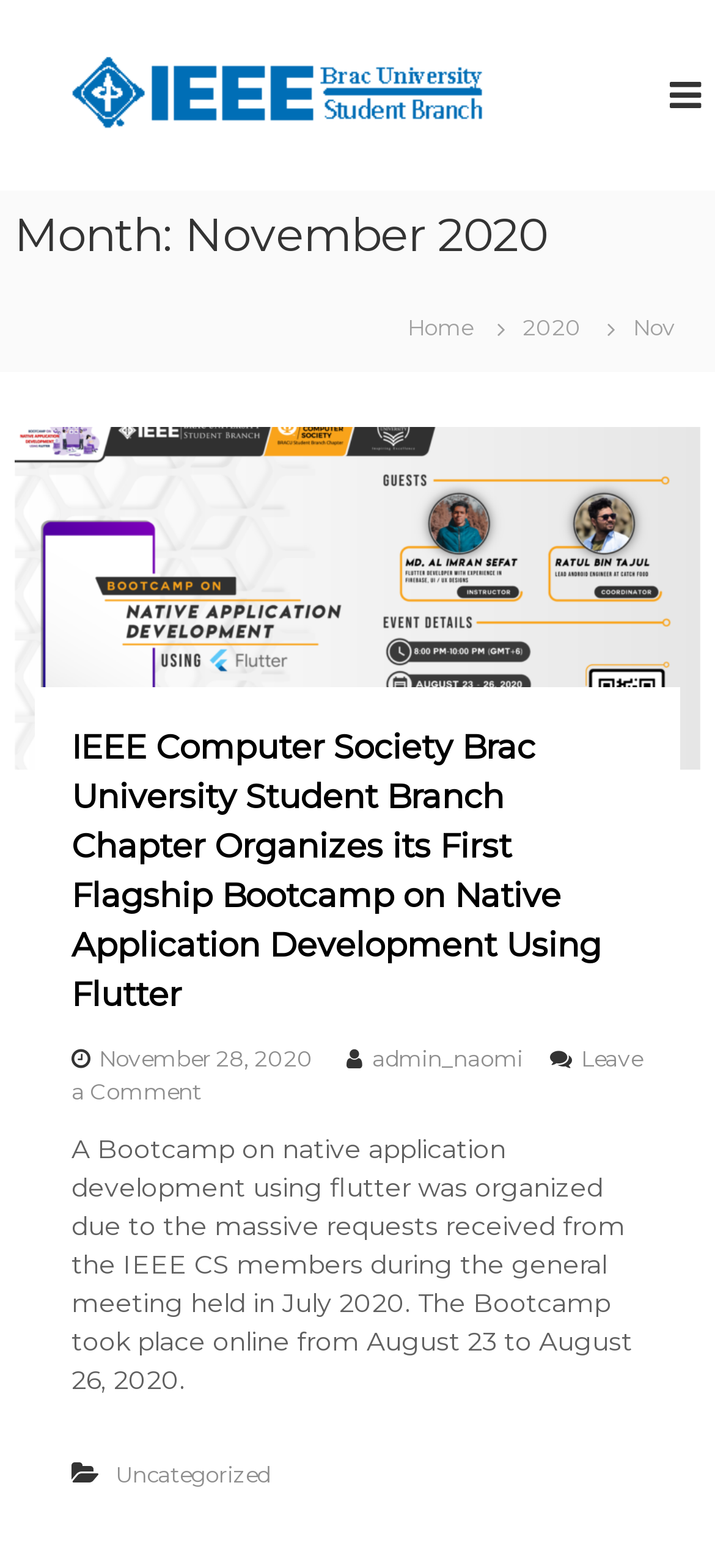Please specify the bounding box coordinates of the clickable section necessary to execute the following command: "View the post details on November 28, 2020".

[0.139, 0.666, 0.439, 0.683]